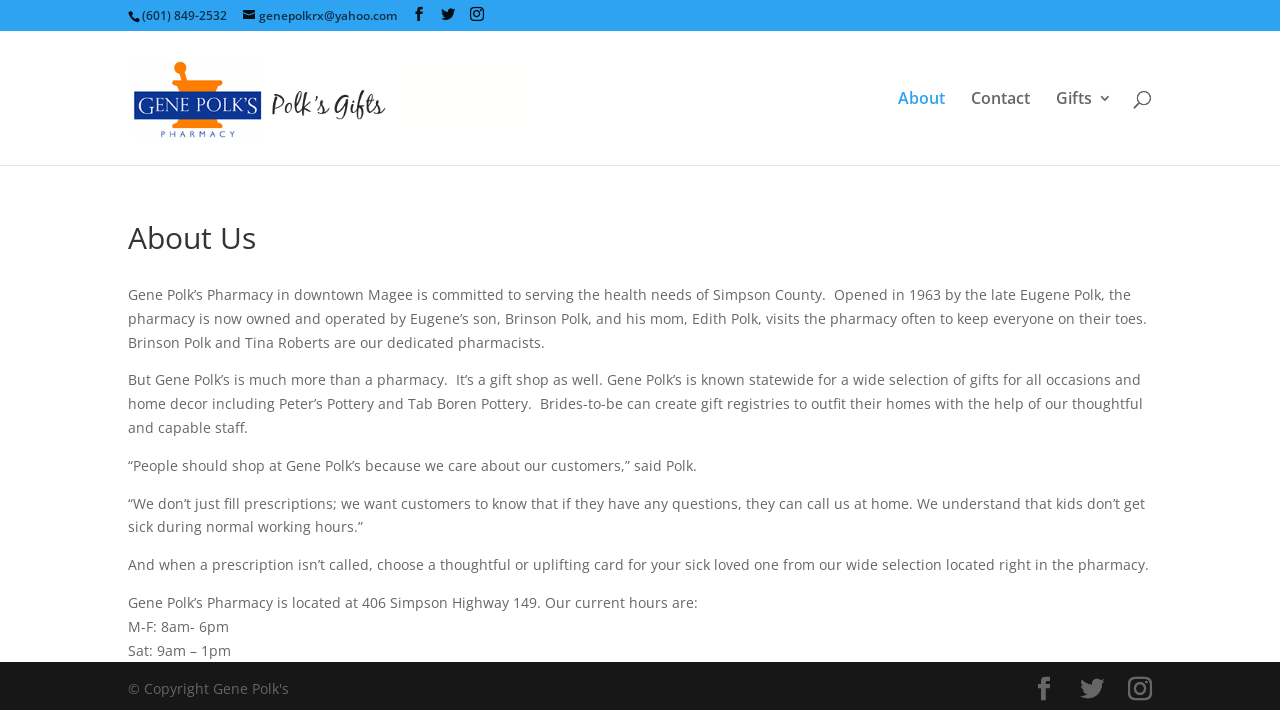Please find the bounding box coordinates of the element that you should click to achieve the following instruction: "Call the pharmacy". The coordinates should be presented as four float numbers between 0 and 1: [left, top, right, bottom].

[0.111, 0.01, 0.177, 0.034]